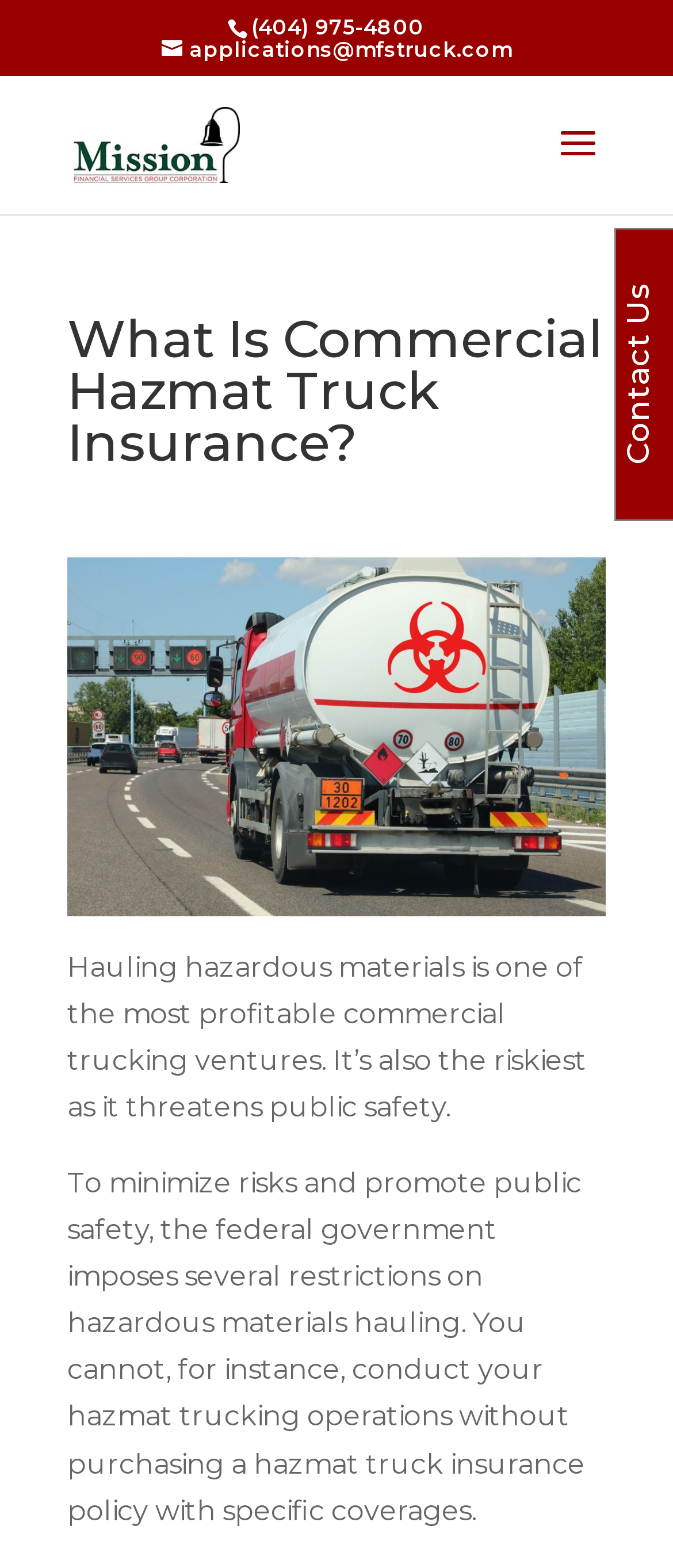Review the image closely and give a comprehensive answer to the question: What is the topic of the main image on the webpage?

I found the topic of the main image by looking at the image element with the bounding box coordinates [0.1, 0.355, 0.9, 0.584], which is labeled as 'hazardous waste1 (1)'.